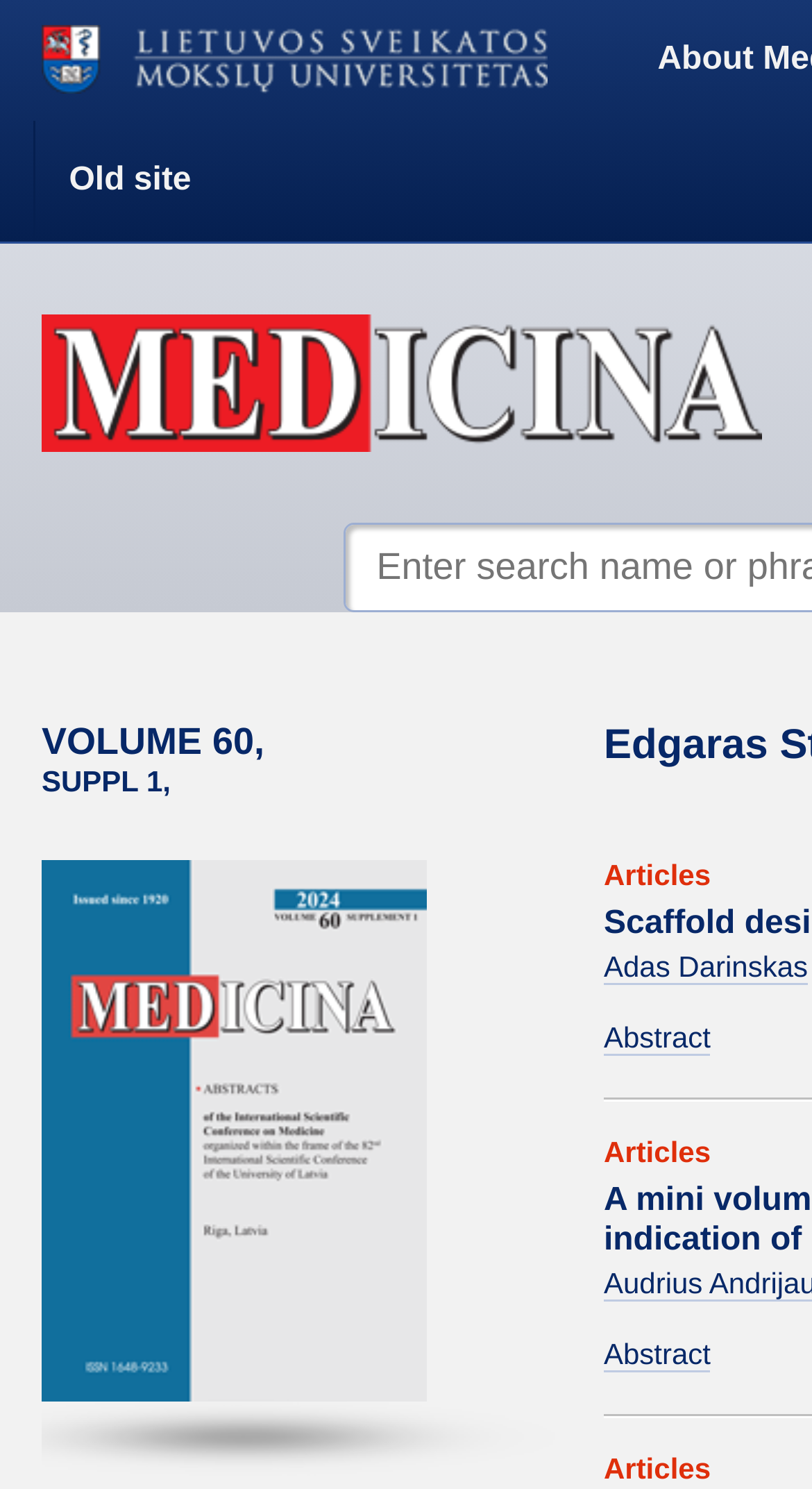How many articles are listed on the webpage?
Refer to the image and provide a detailed answer to the question.

I looked at the link elements with the text 'Articles' and counted the number of links underneath each of them, which are 3 in total.